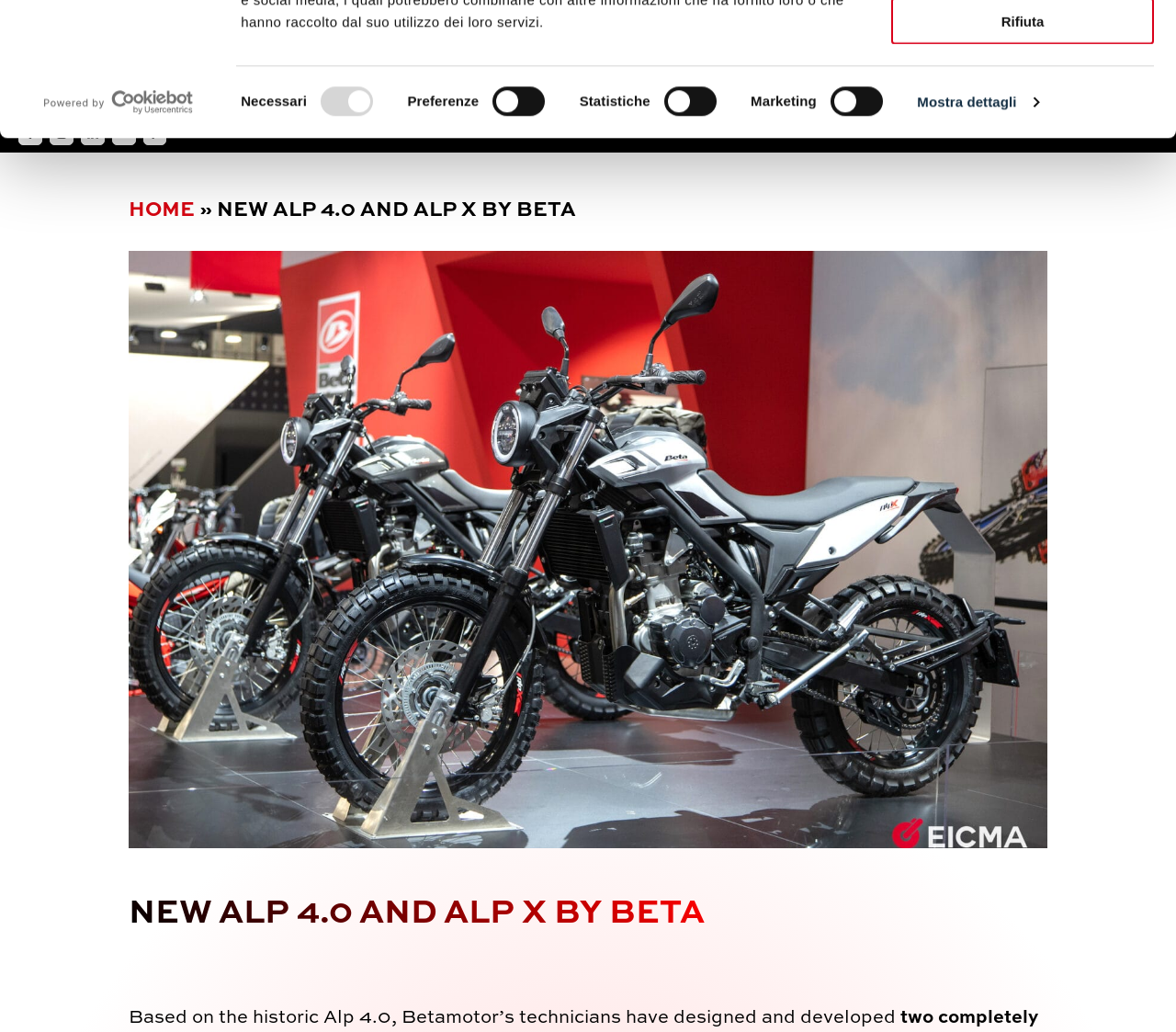What is the language of the webpage?
Answer the question with as much detail as you can, using the image as a reference.

I inferred this answer by noticing the presence of language options 'ENG' and 'ITA' at the top of the webpage, indicating that the webpage is available in both English and Italian.